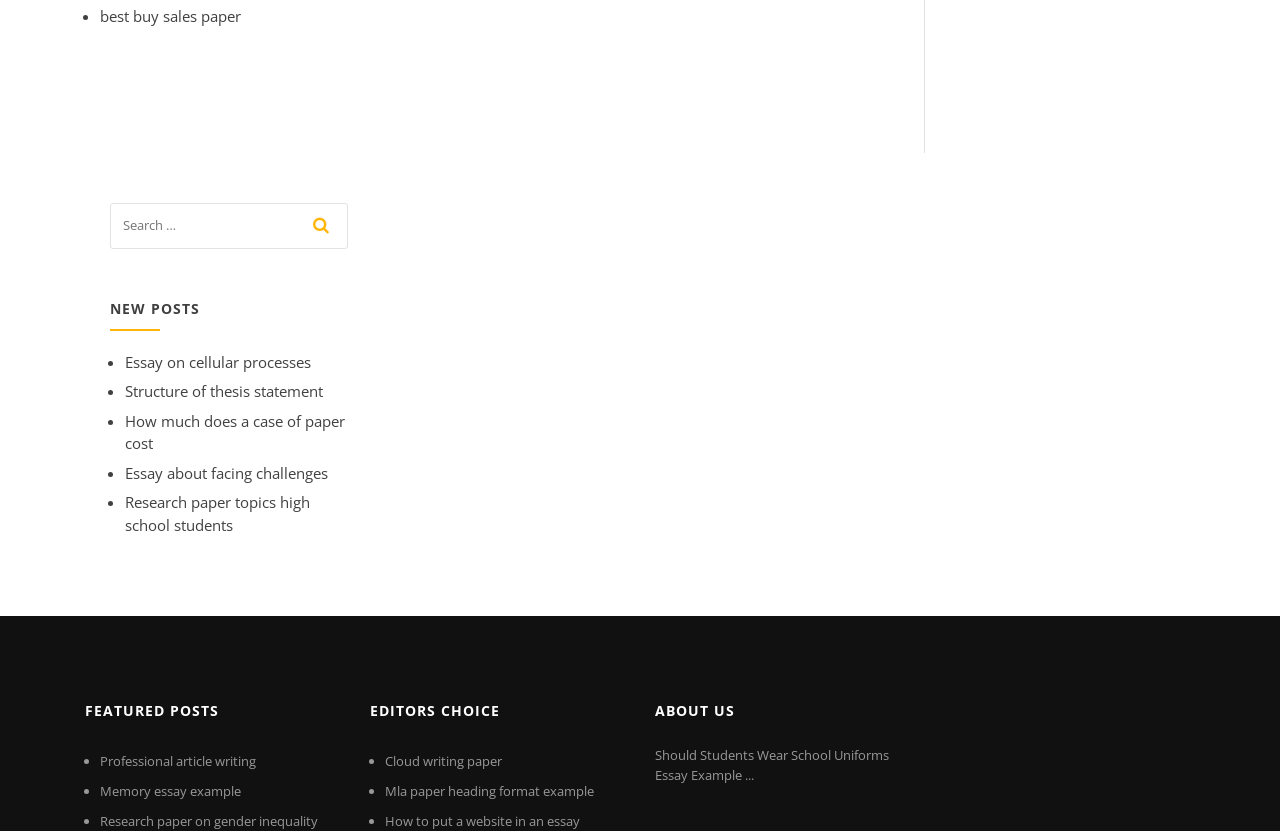What is the purpose of the list markers in the webpage?
Look at the screenshot and provide an in-depth answer.

The list markers, denoted by '•', are used throughout the webpage to indicate list items in various sections, such as 'NEW POSTS', 'FEATURED POSTS', and 'EDITORS CHOICE'. They help to visually distinguish individual list items and make the content more organized and readable.